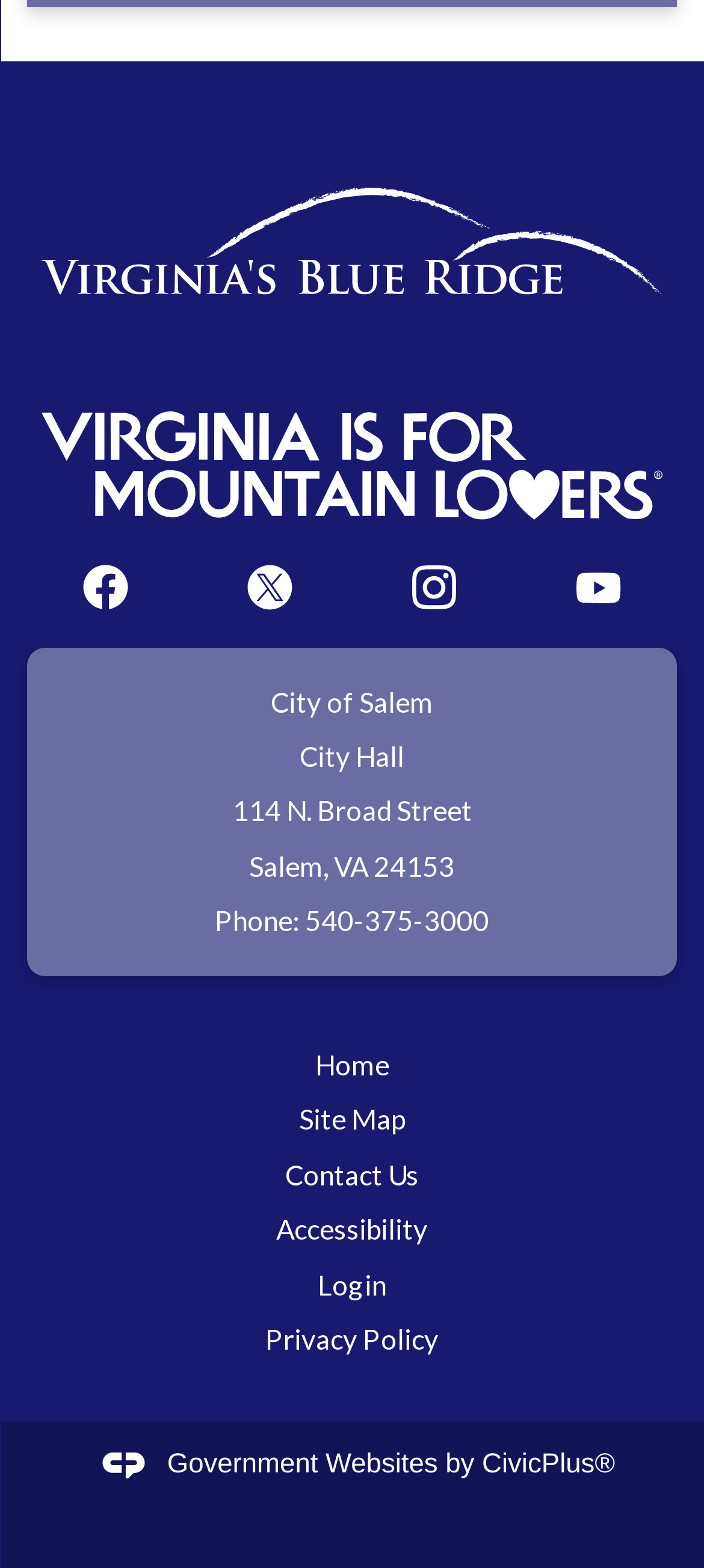What is the name of the website provider?
Based on the image, provide your answer in one word or phrase.

CivicPlus